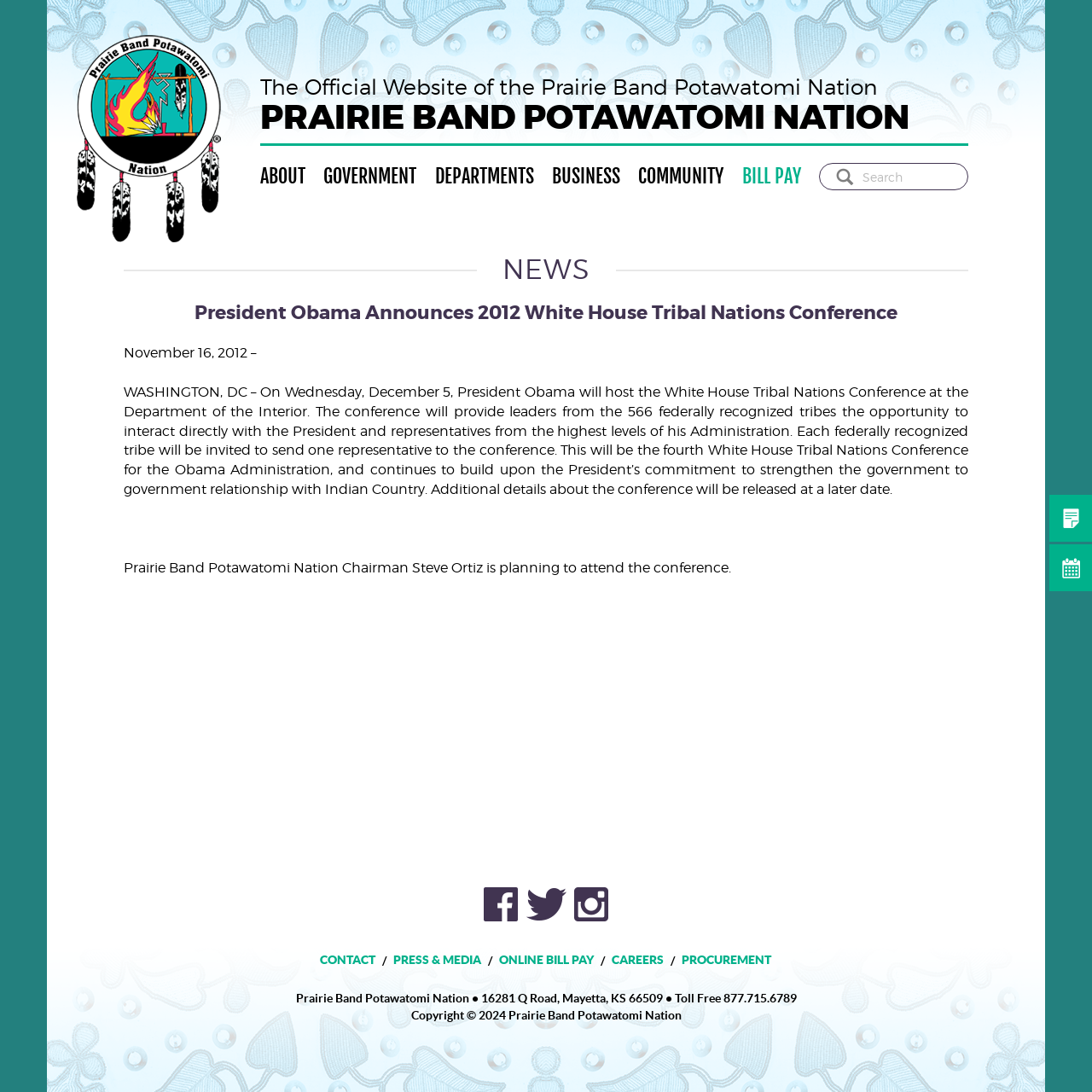Give the bounding box coordinates for the element described as: "Government".

[0.296, 0.151, 0.382, 0.172]